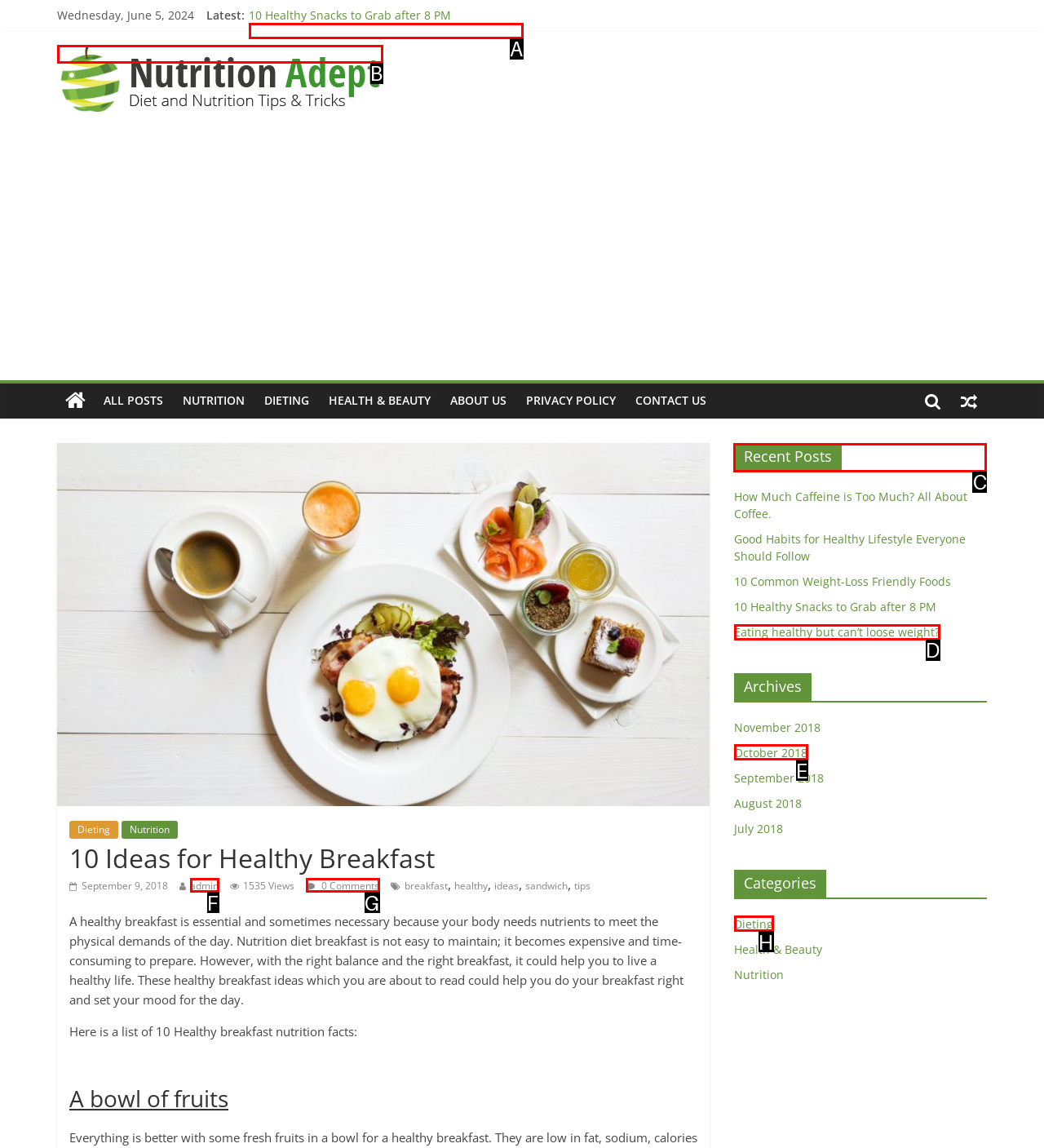Determine the letter of the UI element that will complete the task: Browse the 'Recent Posts' section
Reply with the corresponding letter.

C